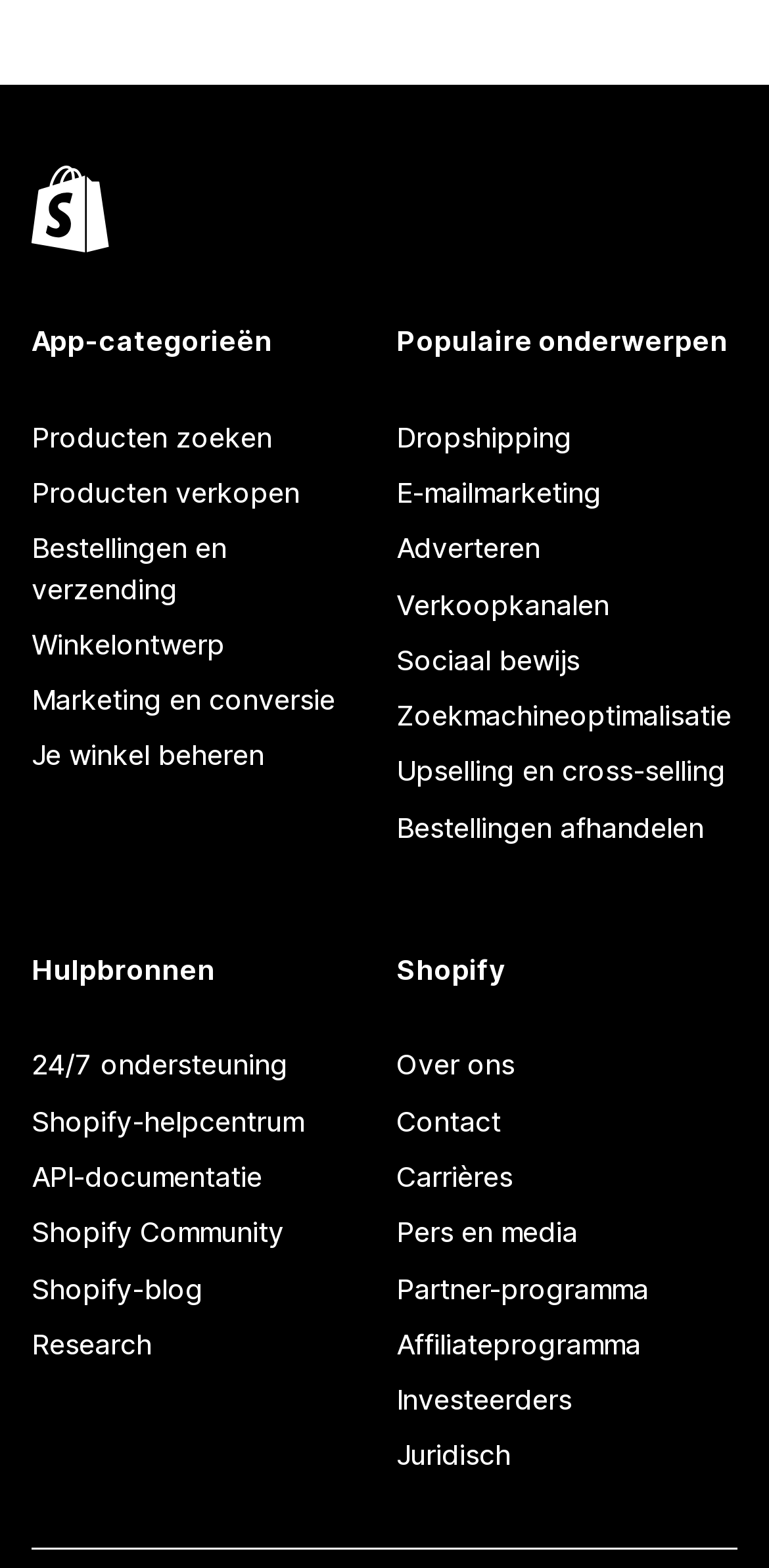Find the bounding box coordinates of the element I should click to carry out the following instruction: "Get 24/7 support".

[0.041, 0.662, 0.485, 0.697]